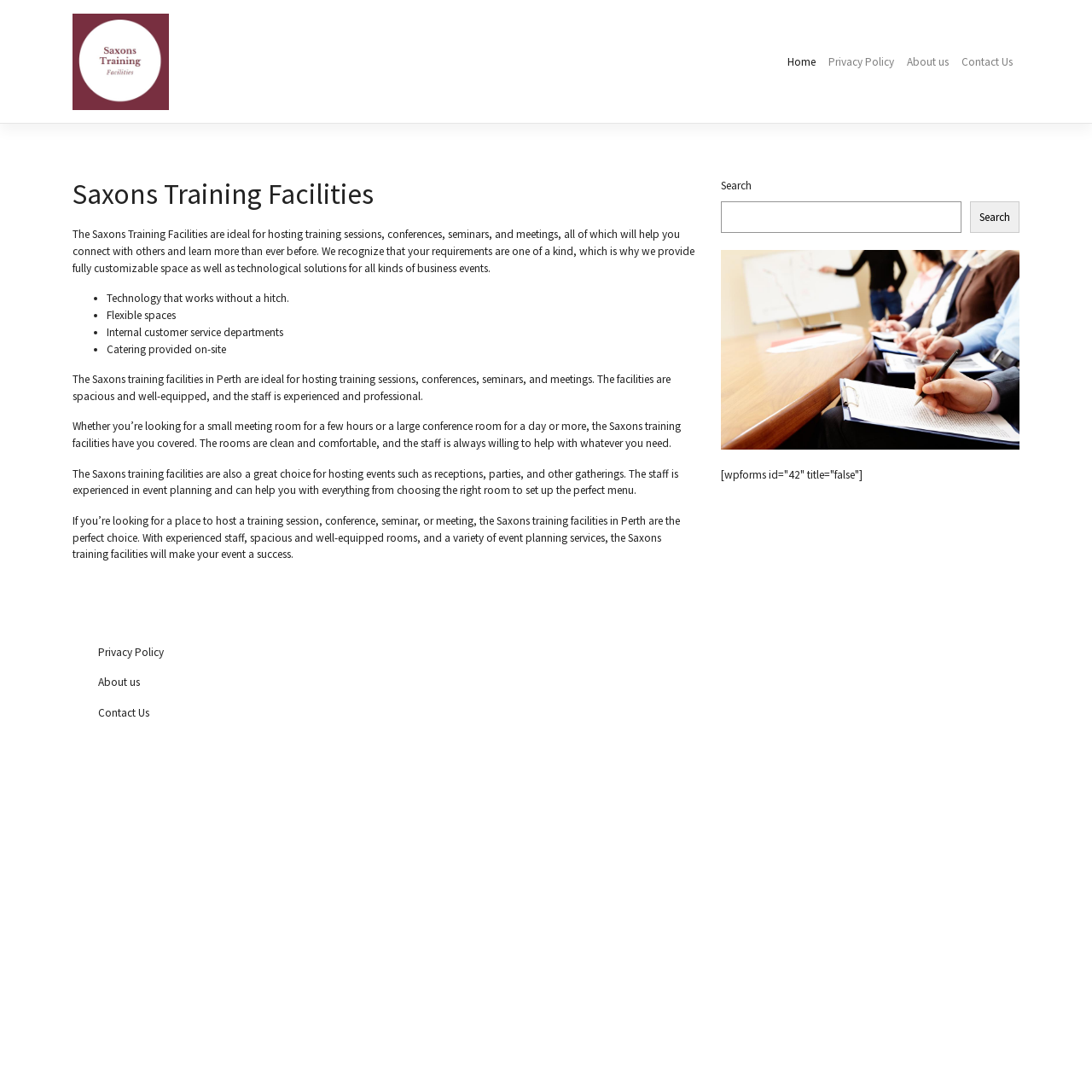Find the bounding box coordinates of the clickable region needed to perform the following instruction: "Read about 'What is the Cost of Drafting Services in Perth?'". The coordinates should be provided as four float numbers between 0 and 1, i.e., [left, top, right, bottom].

[0.965, 0.058, 0.999, 0.195]